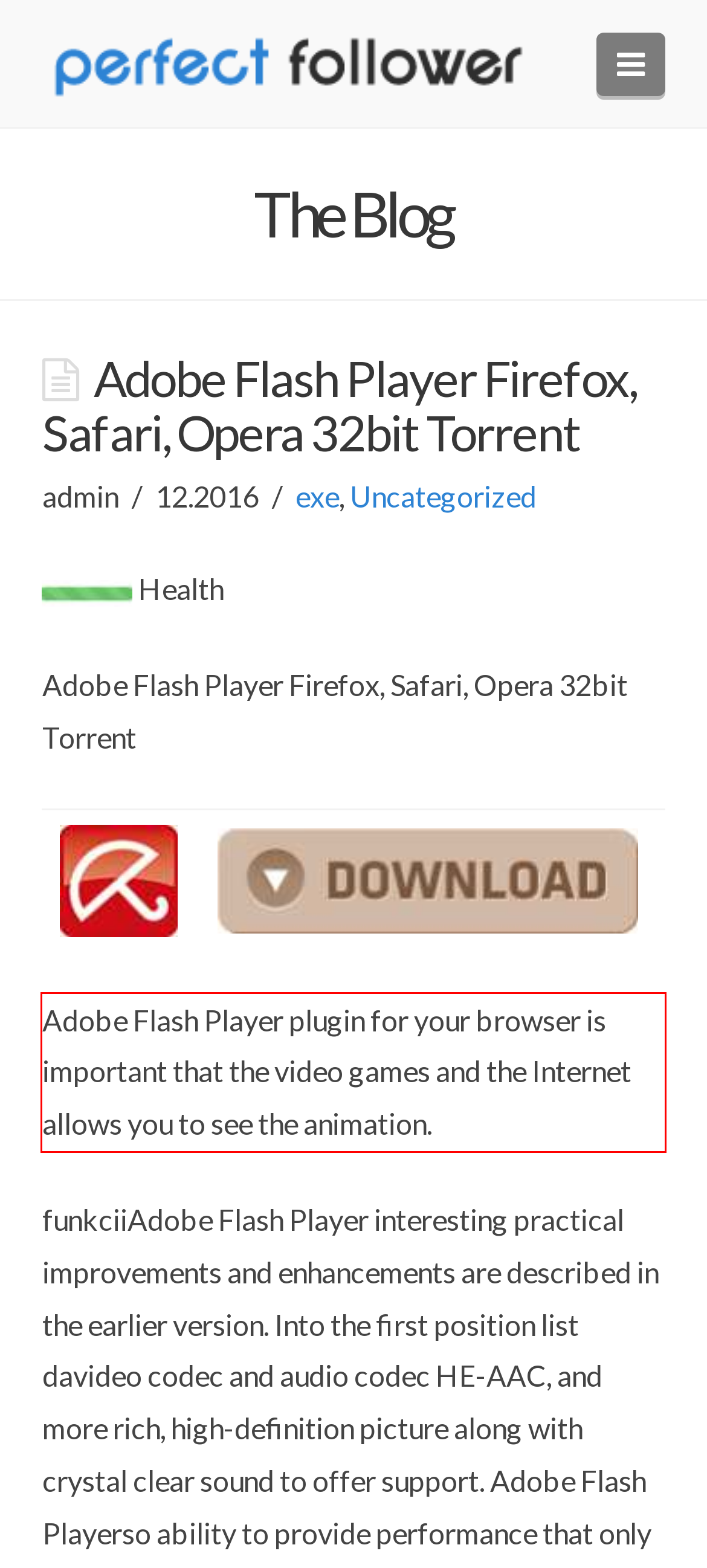You are given a screenshot showing a webpage with a red bounding box. Perform OCR to capture the text within the red bounding box.

Adobe Flash Player plugin for your browser is important that the video games and the Internet allows you to see the animation.